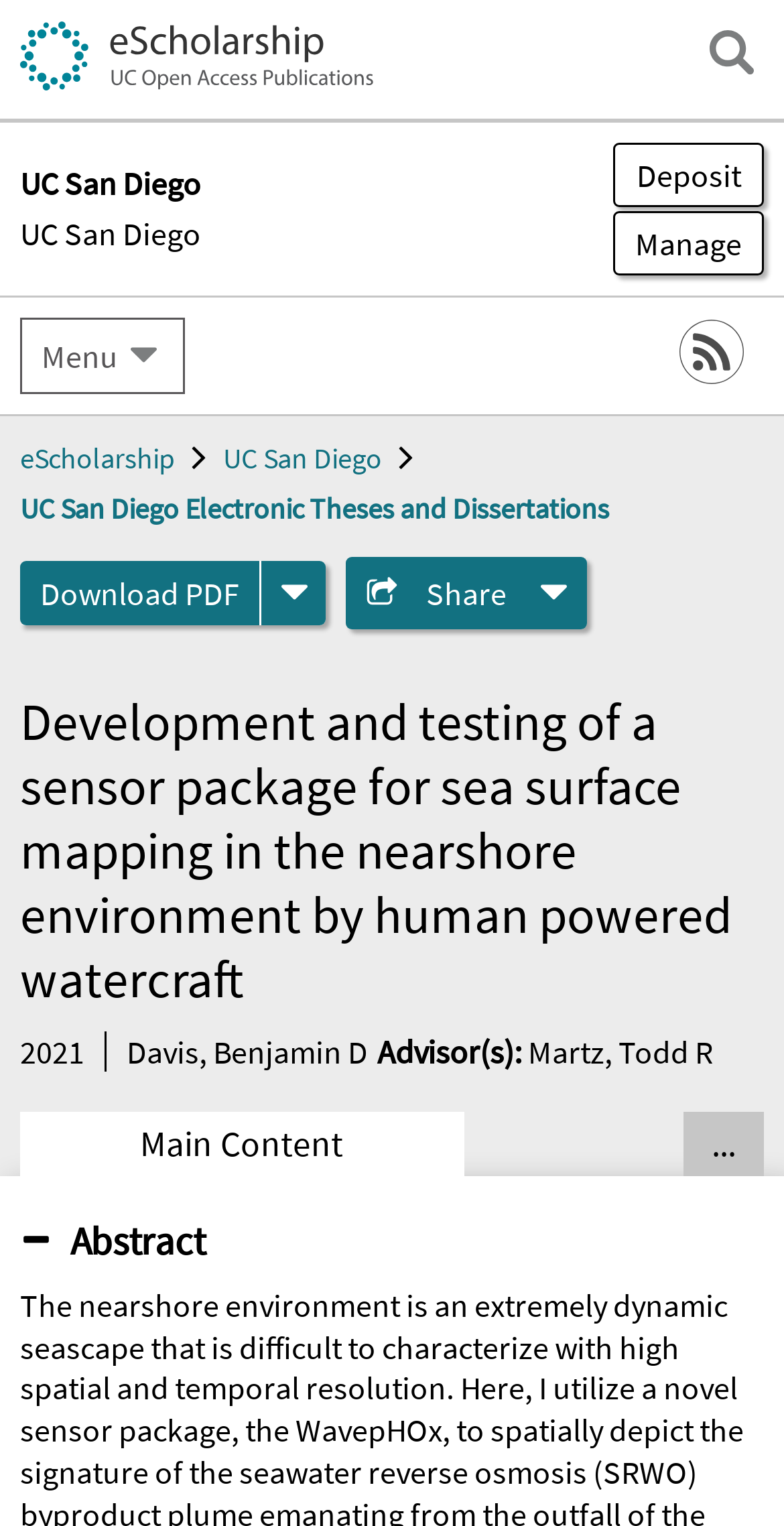What is the name of the university?
Refer to the image and offer an in-depth and detailed answer to the question.

I found the answer by looking at the links and headings on the webpage. There are multiple instances of 'UC San Diego' on the page, which suggests that it is the name of the university.